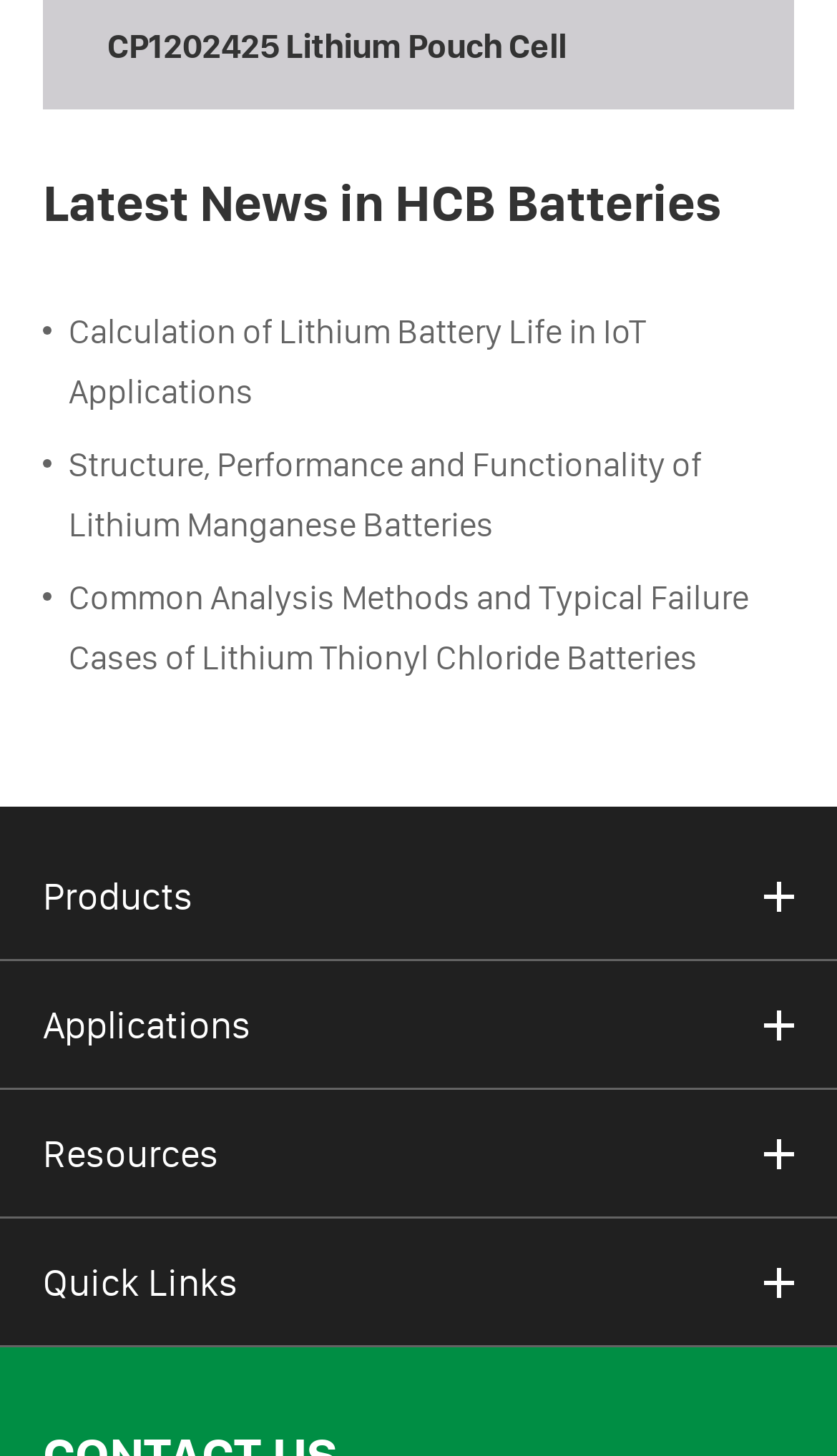Provide a brief response to the question below using a single word or phrase: 
What is the category of the link 'Products'?

Quick Links